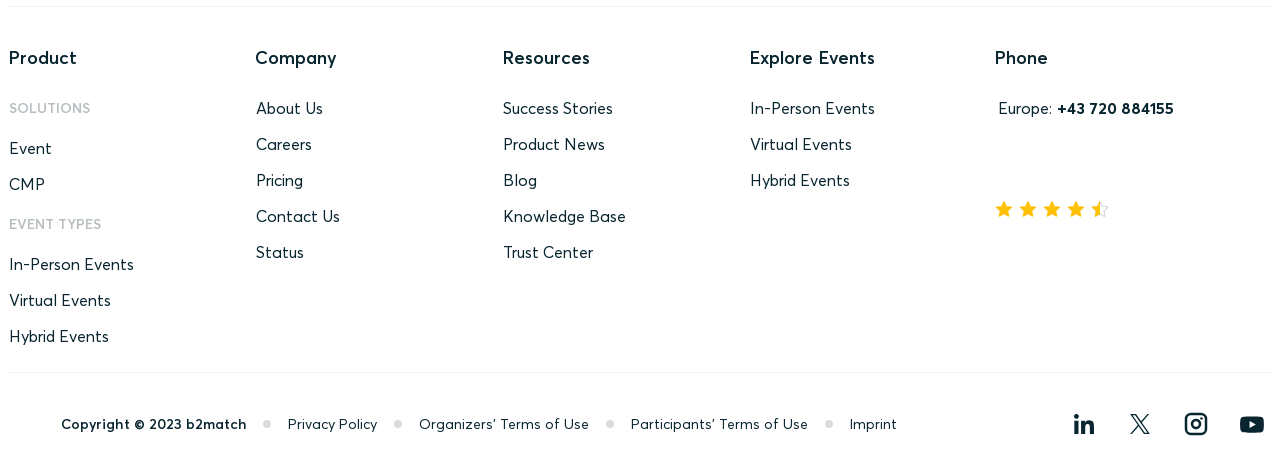Please find the bounding box for the following UI element description. Provide the coordinates in (top-left x, top-left y, bottom-right x, bottom-right y) format, with values between 0 and 1: Organizers' Terms of Use

[0.327, 0.869, 0.461, 0.92]